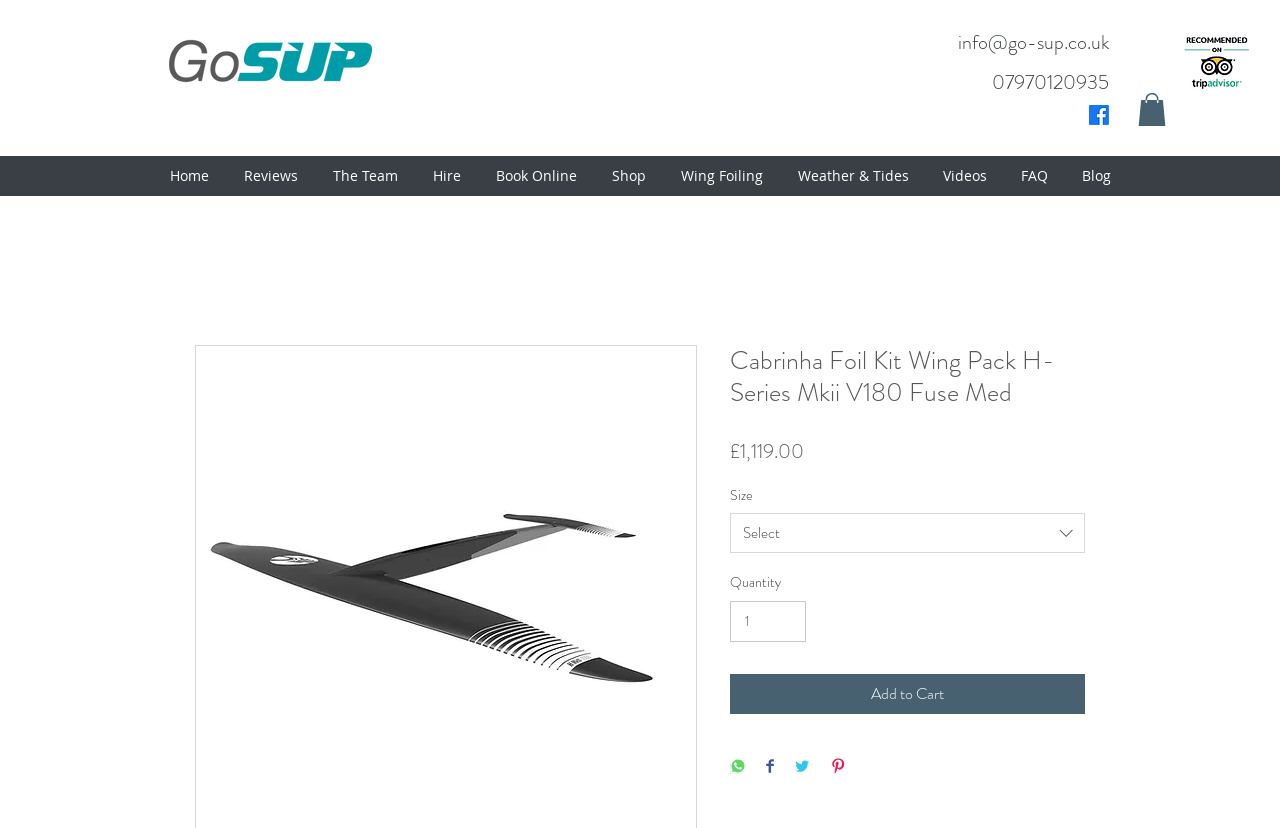Refer to the screenshot and give an in-depth answer to this question: What is the minimum quantity that can be added to the cart?

I found the minimum quantity that can be added to the cart by looking at the quantity spin button, which has a minimum value of 1.